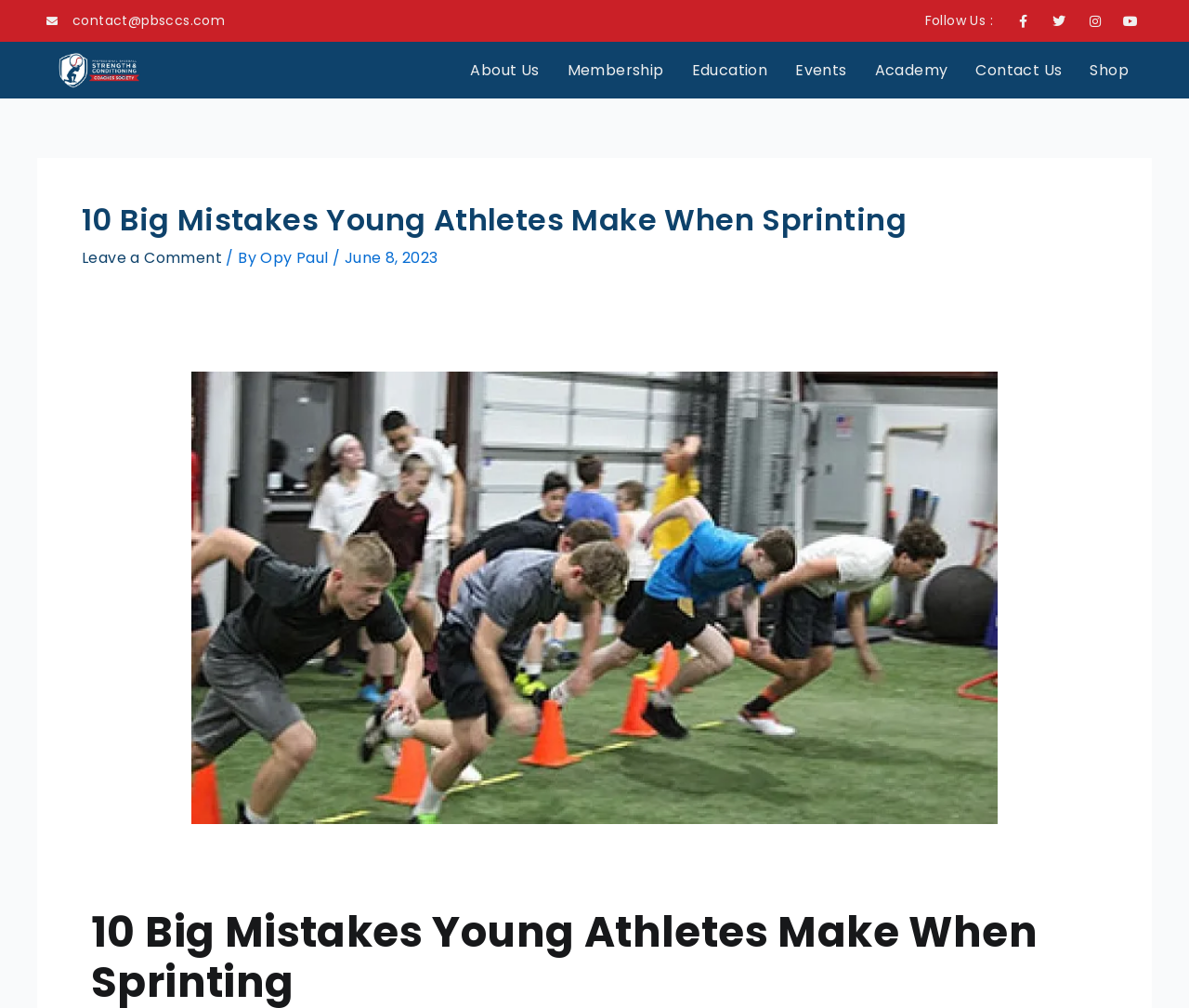Locate the bounding box coordinates of the element that needs to be clicked to carry out the instruction: "leave a comment". The coordinates should be given as four float numbers ranging from 0 to 1, i.e., [left, top, right, bottom].

[0.069, 0.246, 0.187, 0.267]